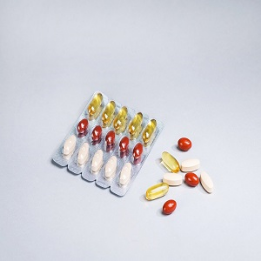Please give a one-word or short phrase response to the following question: 
Is the blister pack transparent?

Yes